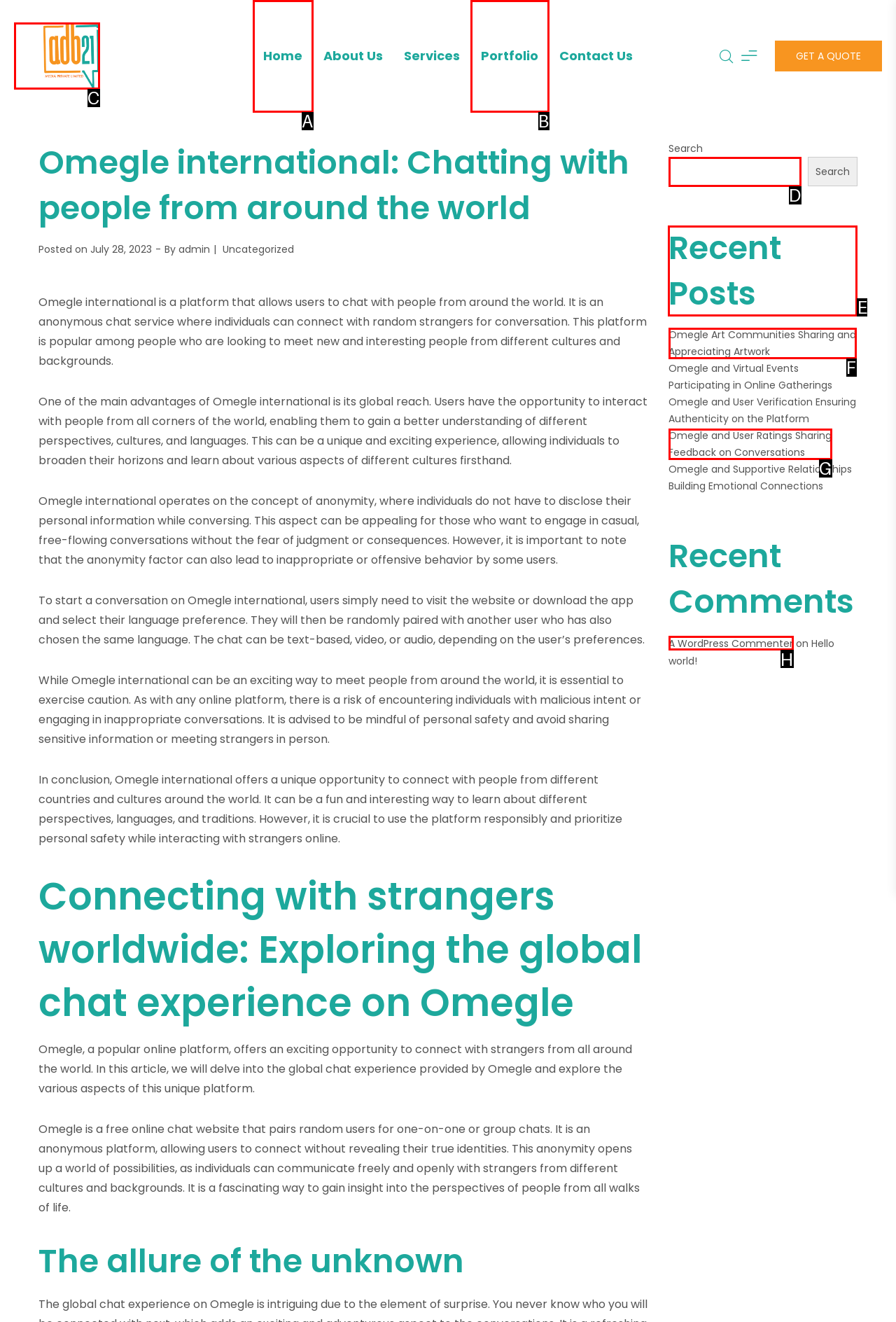Determine which UI element you should click to perform the task: View recent posts
Provide the letter of the correct option from the given choices directly.

E